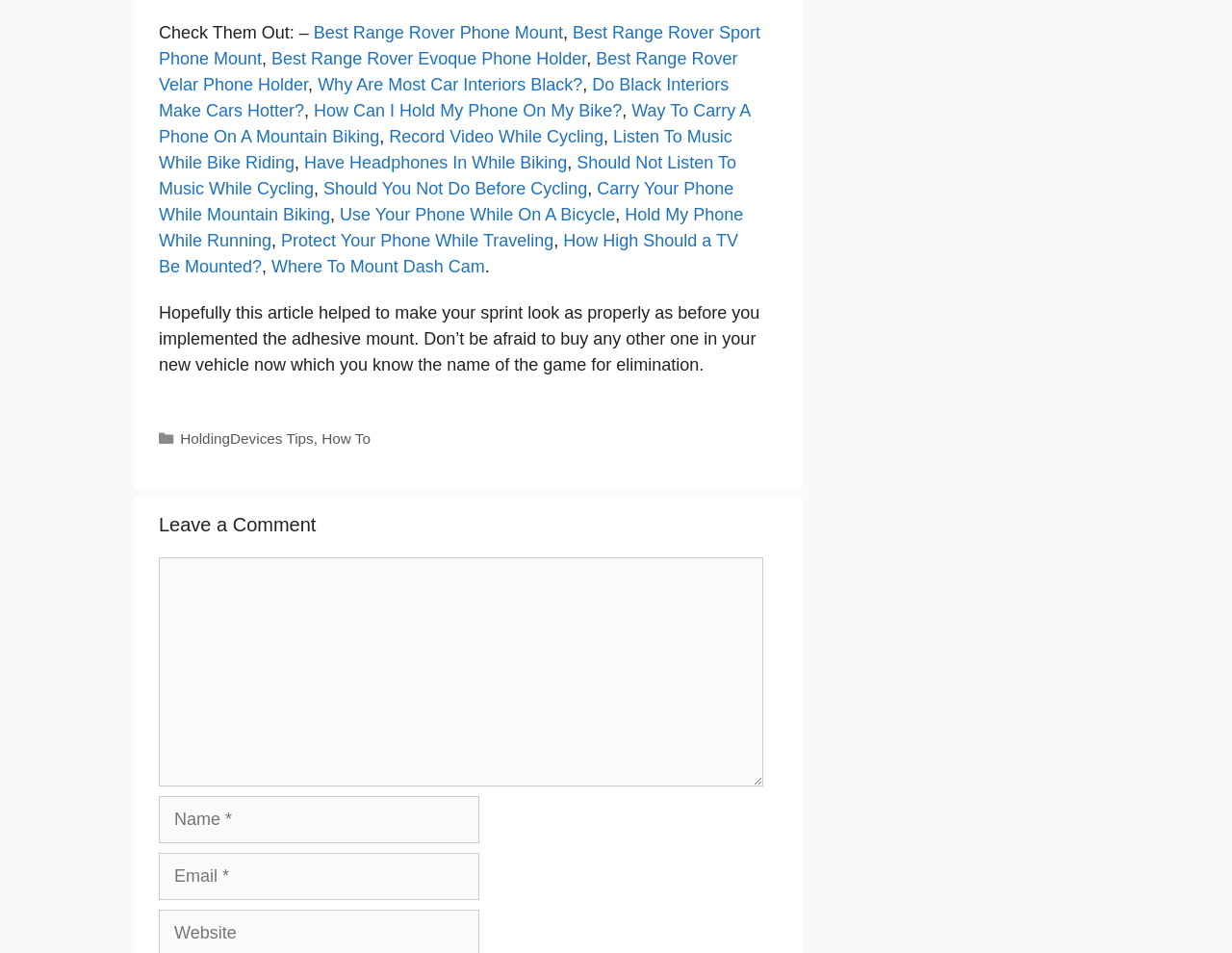What is the main topic of the webpage?
Using the image as a reference, give a one-word or short phrase answer.

Phone mounts and accessories